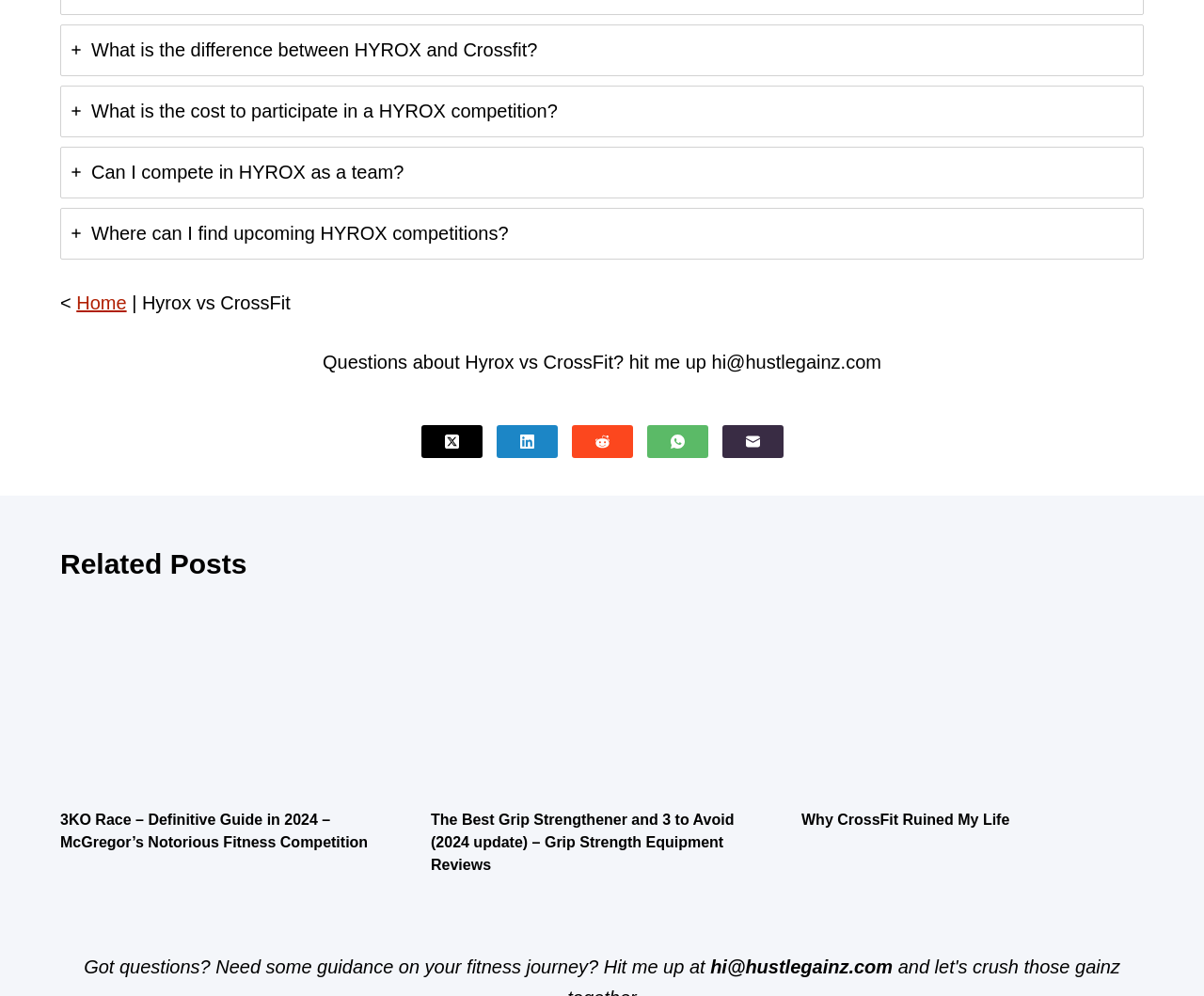Determine the bounding box coordinates for the element that should be clicked to follow this instruction: "Click on the 'LinkedIn' social media link". The coordinates should be given as four float numbers between 0 and 1, in the format [left, top, right, bottom].

[0.412, 0.426, 0.463, 0.459]